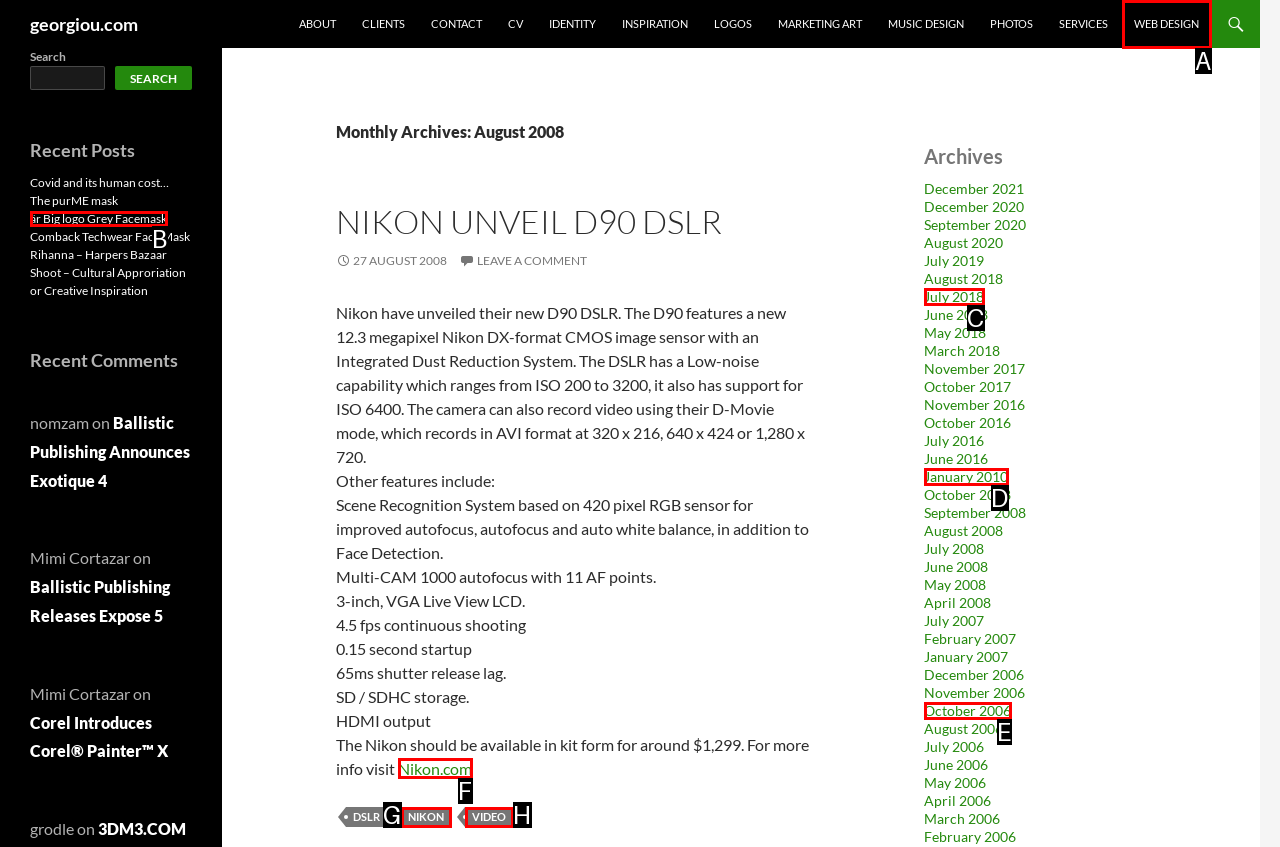Which HTML element should be clicked to complete the following task: visit Nikon.com?
Answer with the letter corresponding to the correct choice.

F